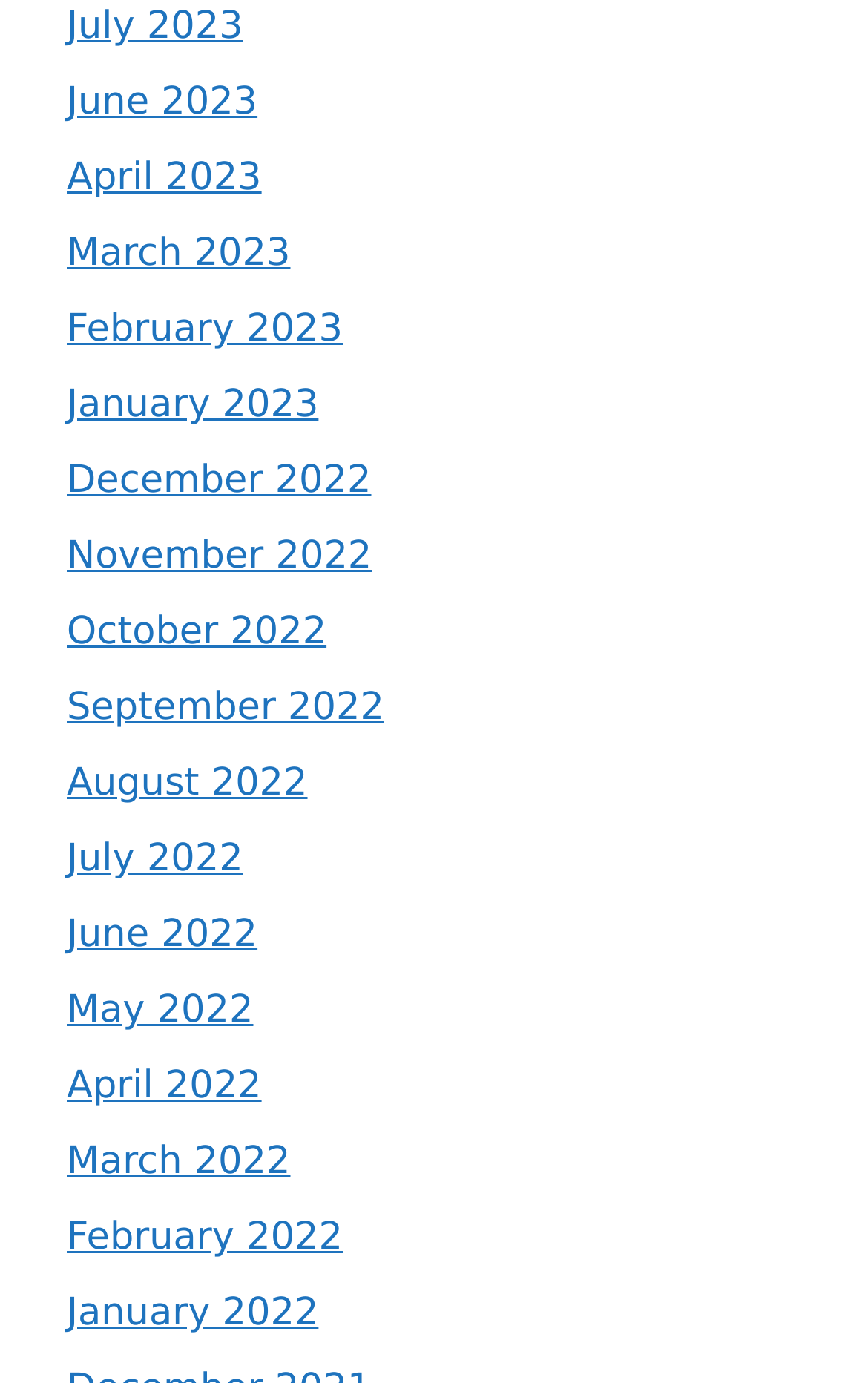How many months are listed?
Give a detailed and exhaustive answer to the question.

I counted the number of links on the webpage, each representing a month, and found 18 links ranging from July 2023 to January 2022.